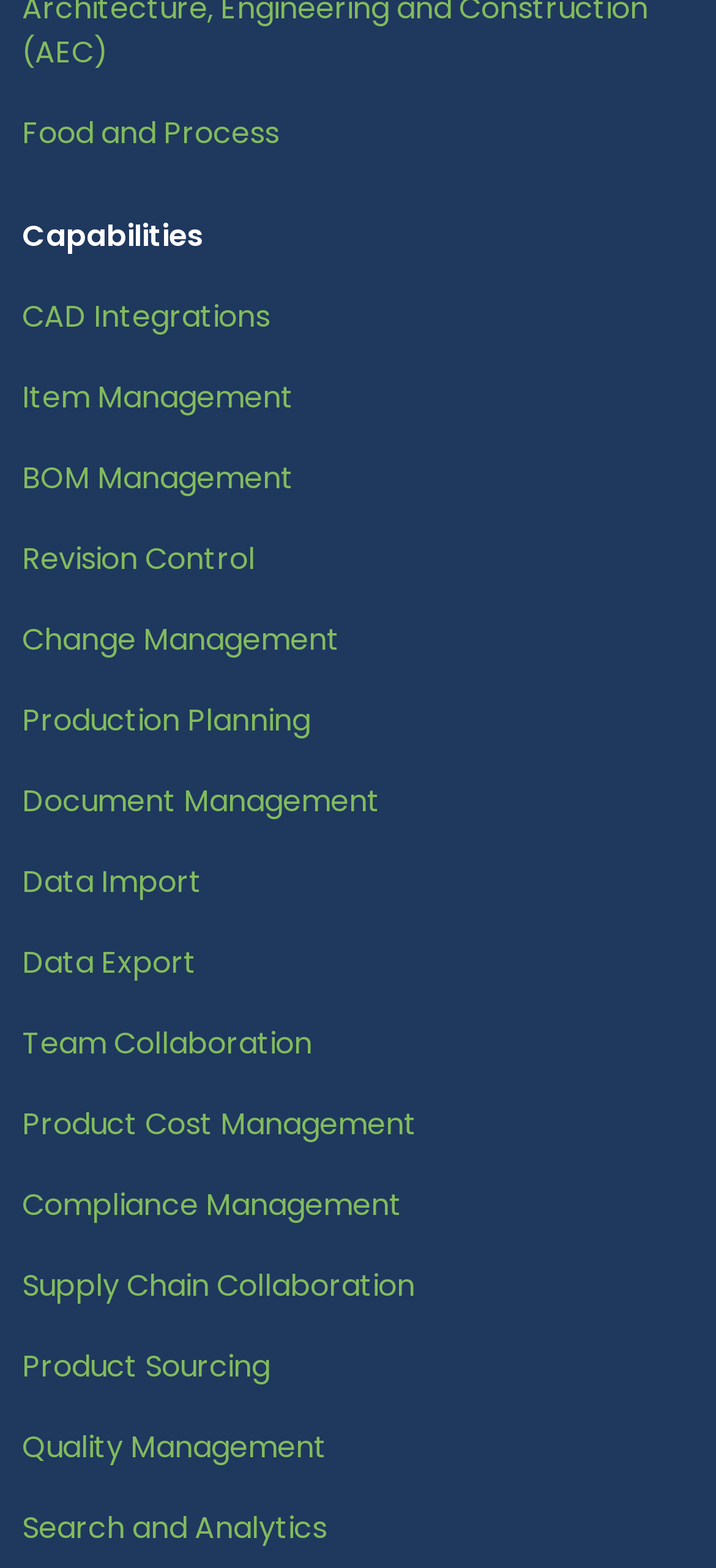Please identify the bounding box coordinates of the element on the webpage that should be clicked to follow this instruction: "Discover Production Planning". The bounding box coordinates should be given as four float numbers between 0 and 1, formatted as [left, top, right, bottom].

[0.031, 0.446, 0.433, 0.473]